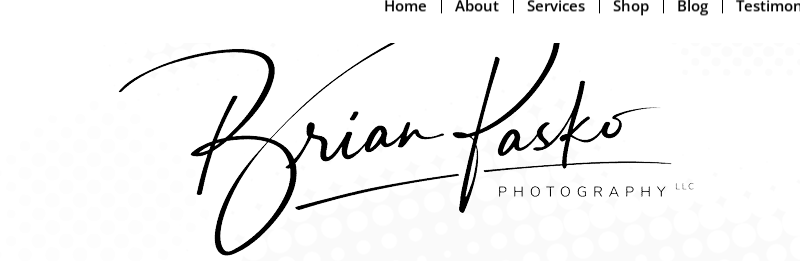Respond with a single word or phrase to the following question: How many navigation options are available on the website?

6